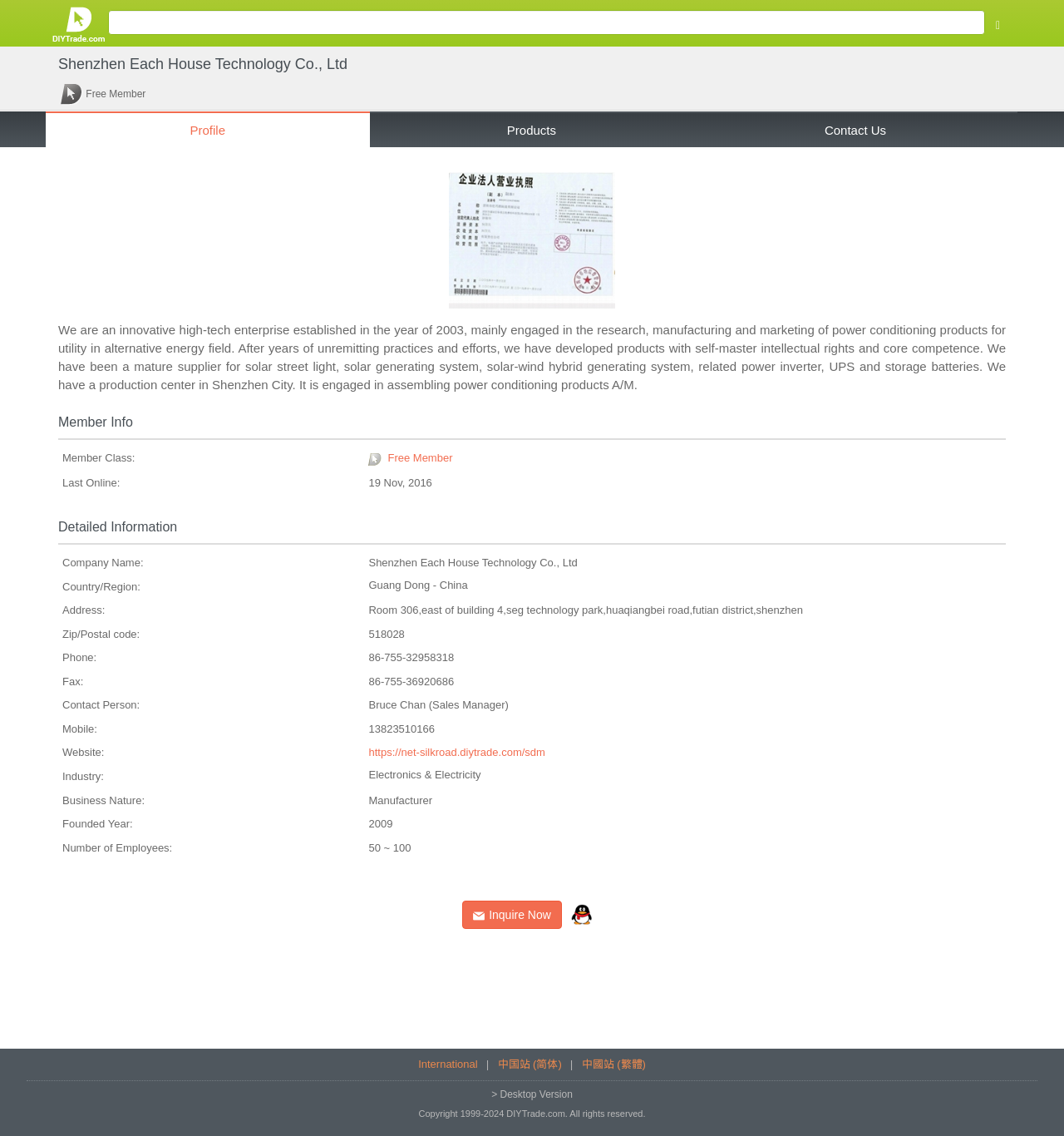Please identify the bounding box coordinates of the area I need to click to accomplish the following instruction: "View company profile".

[0.043, 0.099, 0.347, 0.13]